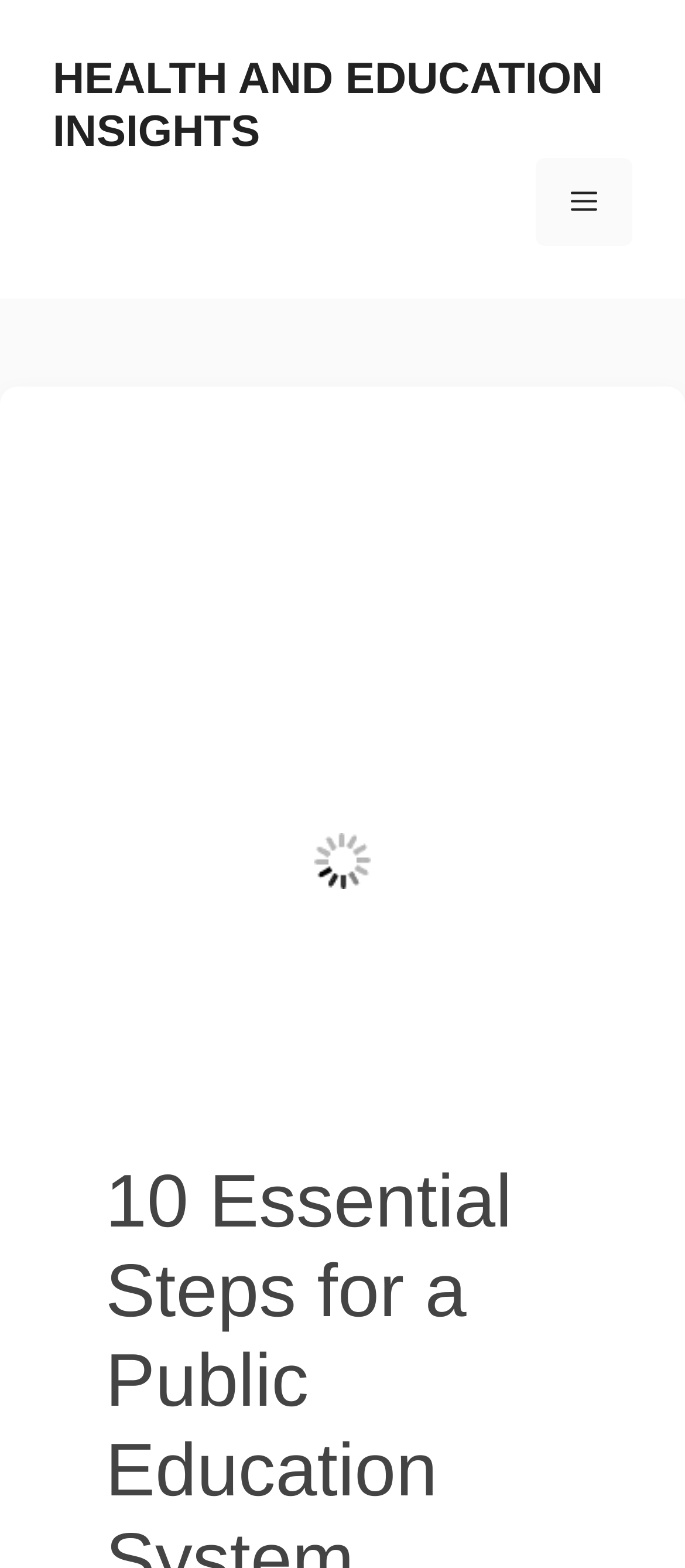Determine the bounding box of the UI component based on this description: "Google". The bounding box coordinates should be four float values between 0 and 1, i.e., [left, top, right, bottom].

None